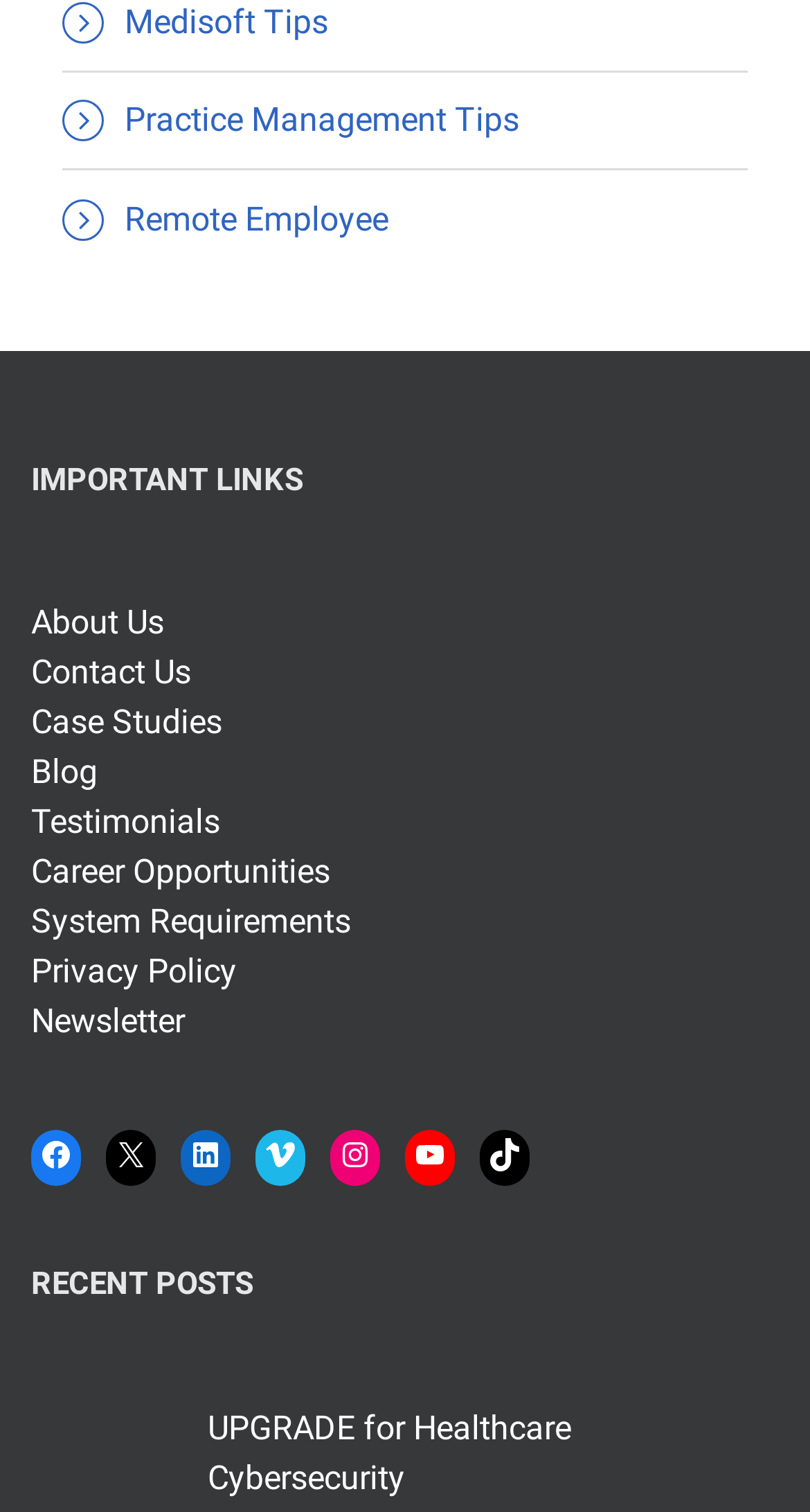What is the title of the second section?
Provide a concise answer using a single word or phrase based on the image.

RECENT POSTS